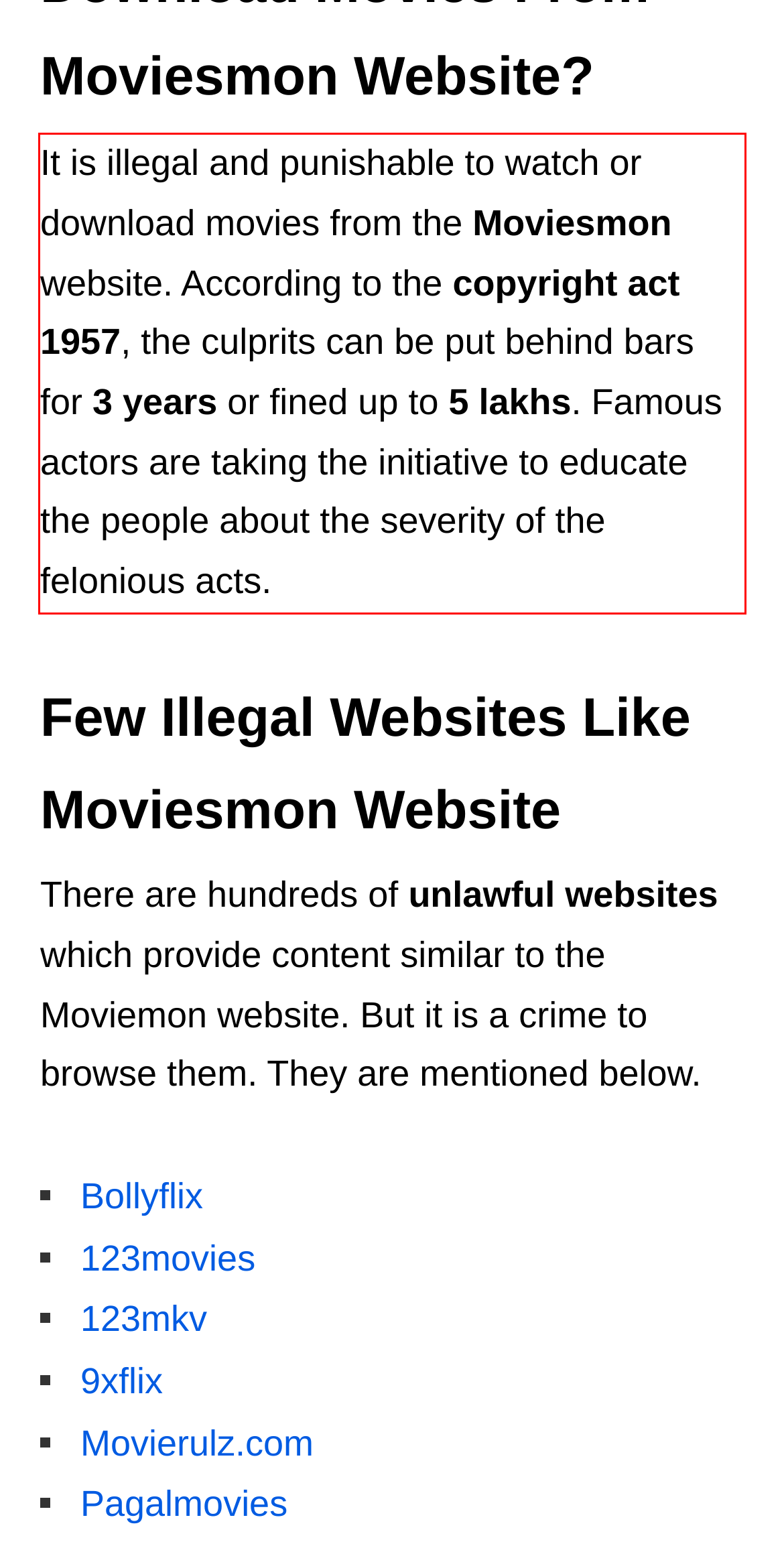Given a webpage screenshot with a red bounding box, perform OCR to read and deliver the text enclosed by the red bounding box.

It is illegal and punishable to watch or download movies from the Moviesmon website. According to the copyright act 1957, the culprits can be put behind bars for 3 years or fined up to 5 lakhs. Famous actors are taking the initiative to educate the people about the severity of the felonious acts.